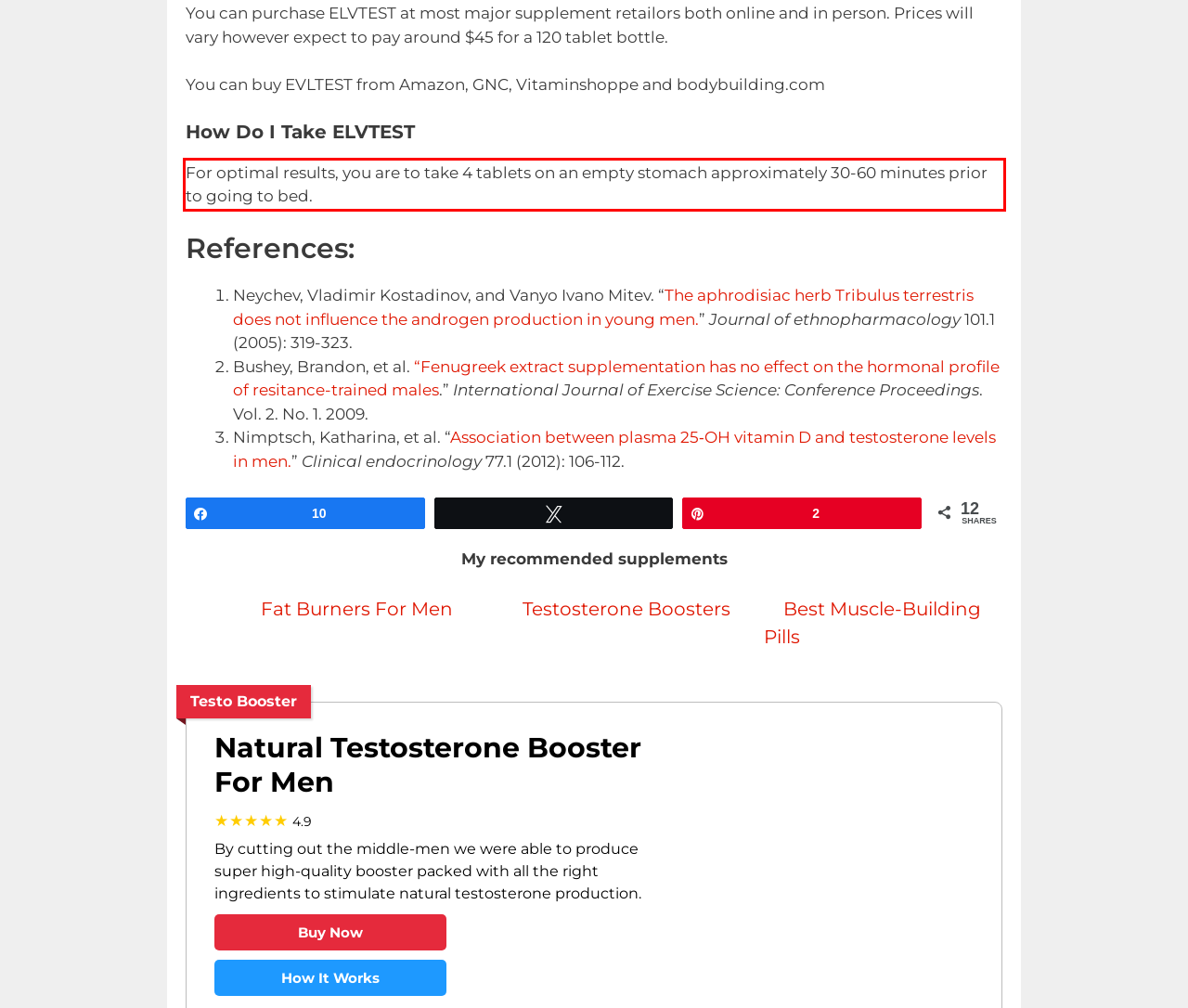Given a screenshot of a webpage with a red bounding box, please identify and retrieve the text inside the red rectangle.

For optimal results, you are to take 4 tablets on an empty stomach approximately 30-60 minutes prior to going to bed.